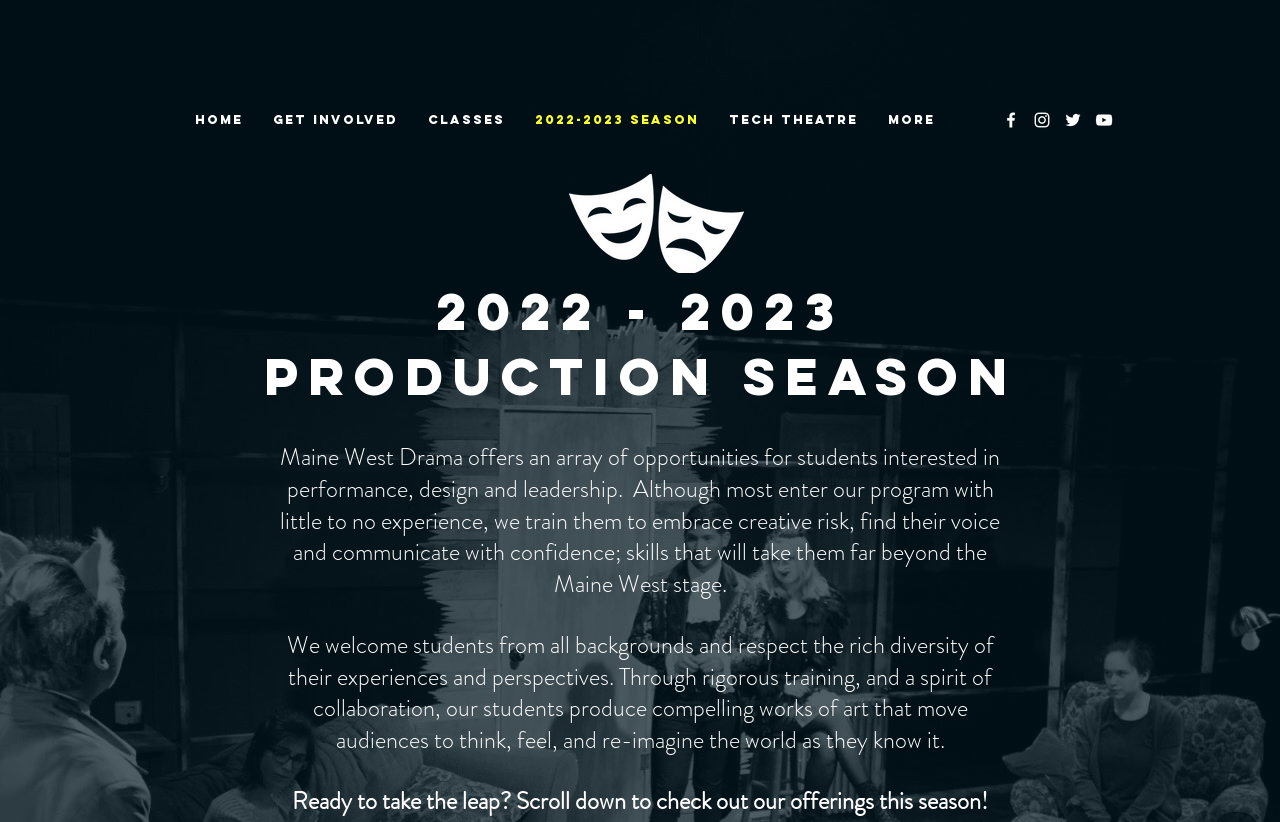Please locate the bounding box coordinates of the region I need to click to follow this instruction: "View the TECH THEATRE page".

[0.558, 0.116, 0.682, 0.176]